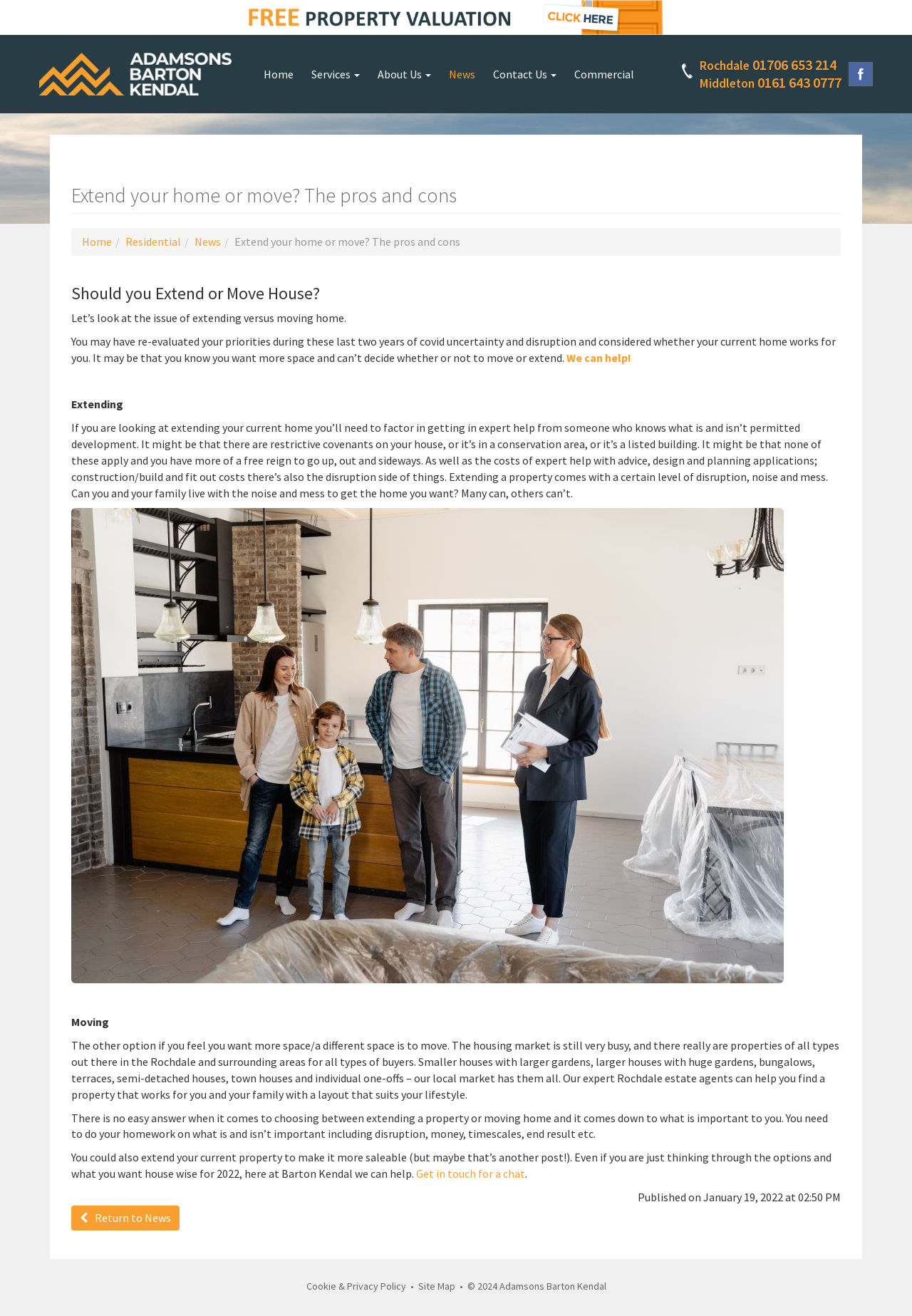Determine the bounding box coordinates of the element that should be clicked to execute the following command: "Read the 'Extend your home or move? The pros and cons' article".

[0.078, 0.14, 0.922, 0.162]